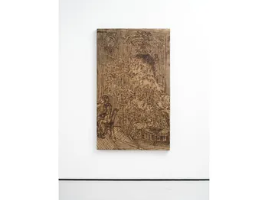Give a comprehensive caption that covers the entire image content.

This artwork, titled "Cole Lu. Amnesia," is featured as part of an exhibition running from April 25, 2024, to June 2, 2024, at Herald St in London, United Kingdom. The piece is displayed prominently on a clean, white wall, enhancing its intricate details and textures. Its composition invites viewers to delve into a narrative engulfed in memory and fantasy, symbolizing themes of recollection and the subconscious. The natural color palette and organic forms evoke a sense of warmth, encouraging contemplation and emotional engagement as part of the broader exhibition experience.